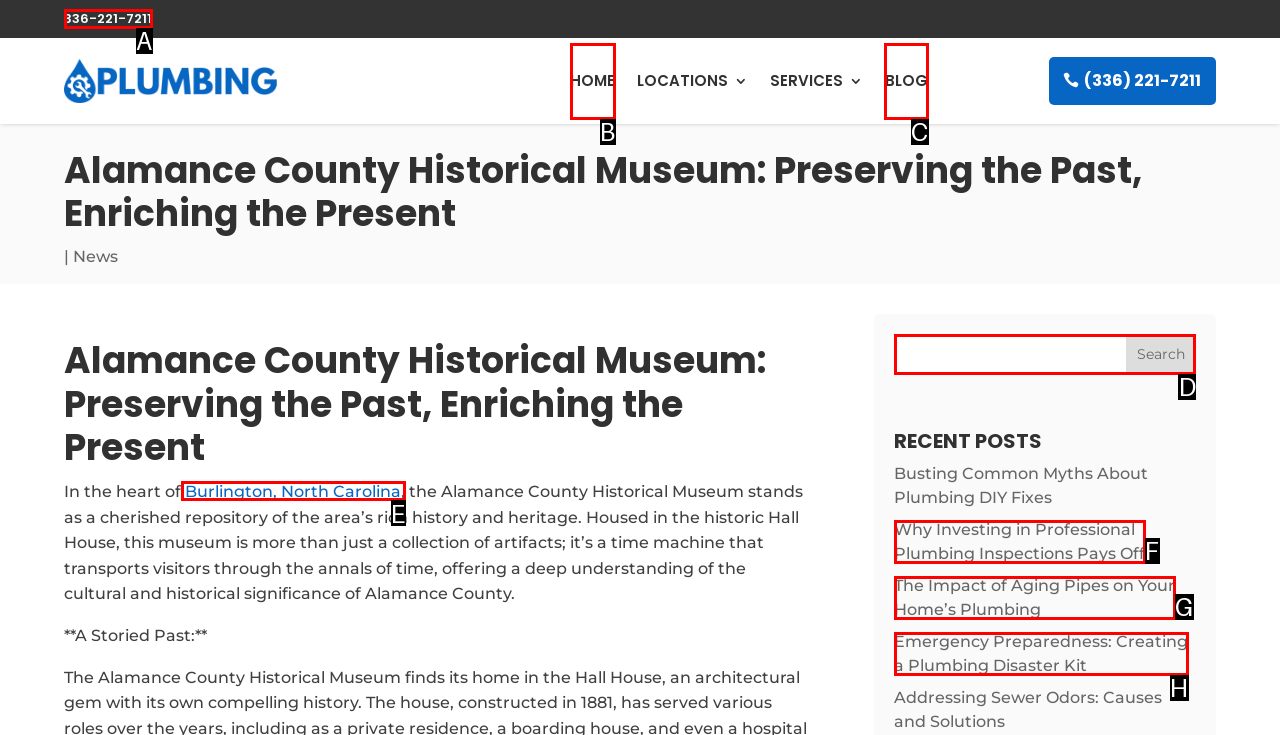Select the appropriate HTML element that needs to be clicked to finish the task: Visit the blog
Reply with the letter of the chosen option.

C